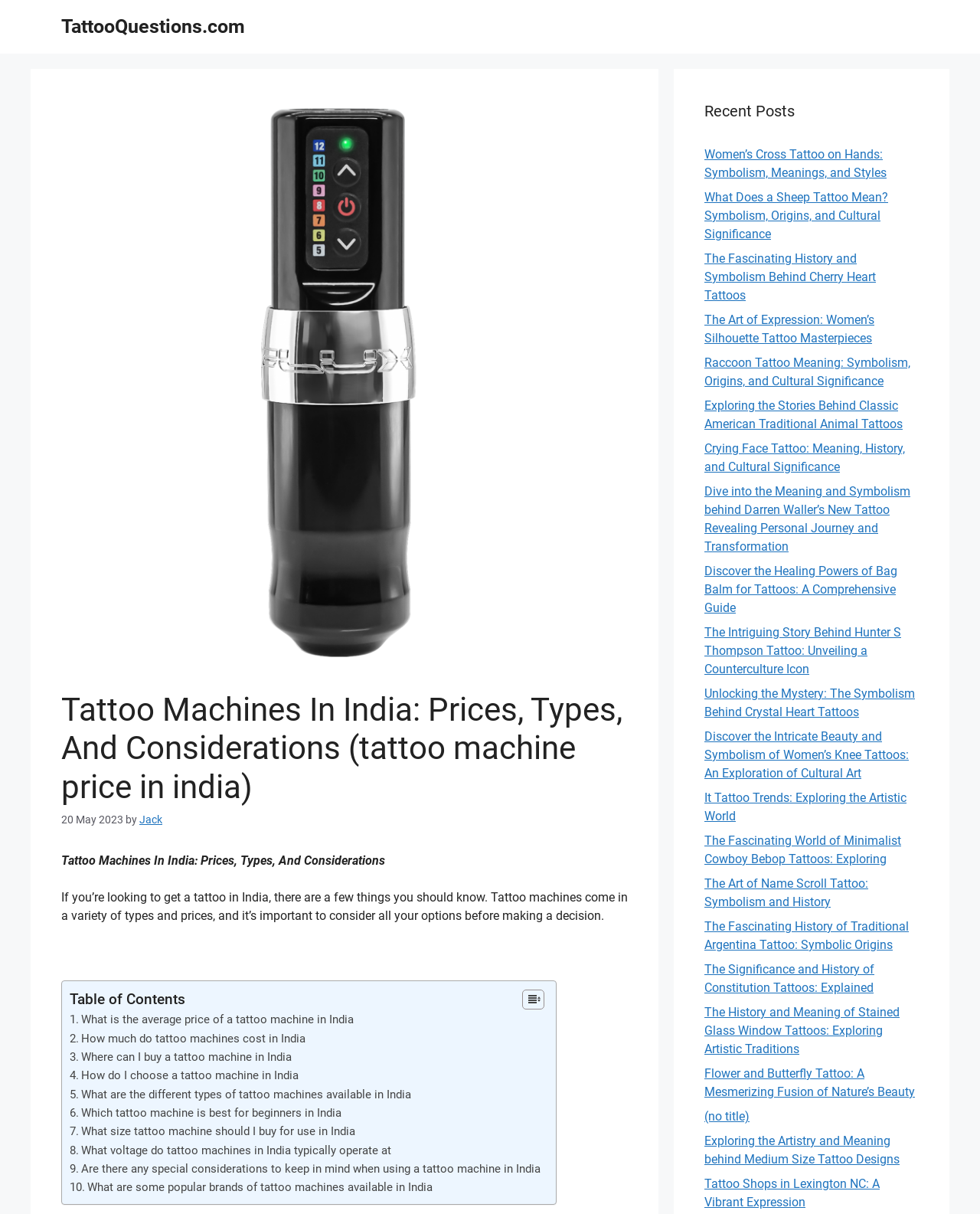Please identify the bounding box coordinates of the area that needs to be clicked to fulfill the following instruction: "Explore the different types of tattoo machines available in India."

[0.083, 0.896, 0.42, 0.907]